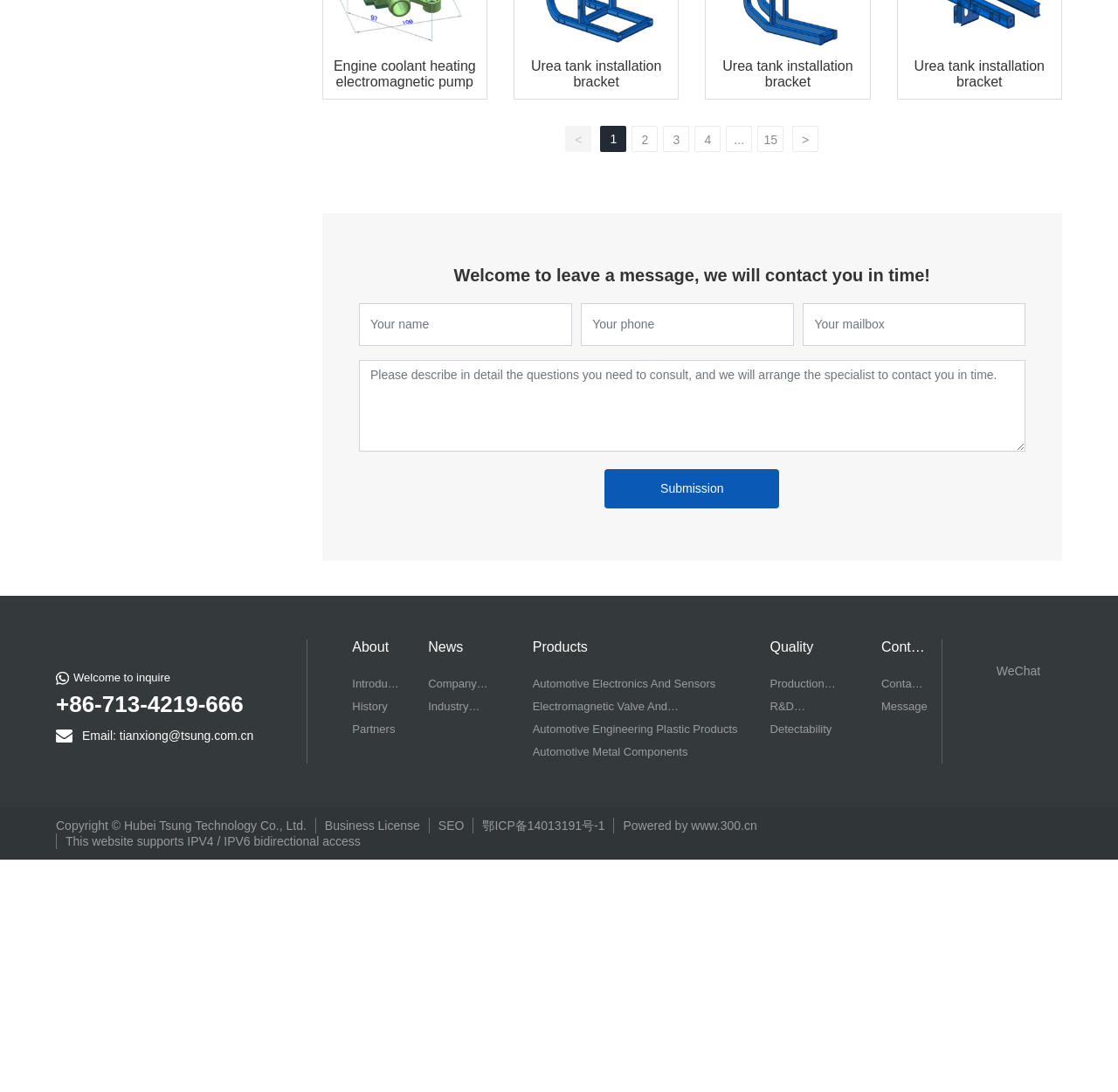Identify the bounding box coordinates for the UI element described as: "+86-713-4219-666". The coordinates should be provided as four floats between 0 and 1: [left, top, right, bottom].

[0.05, 0.845, 0.218, 0.869]